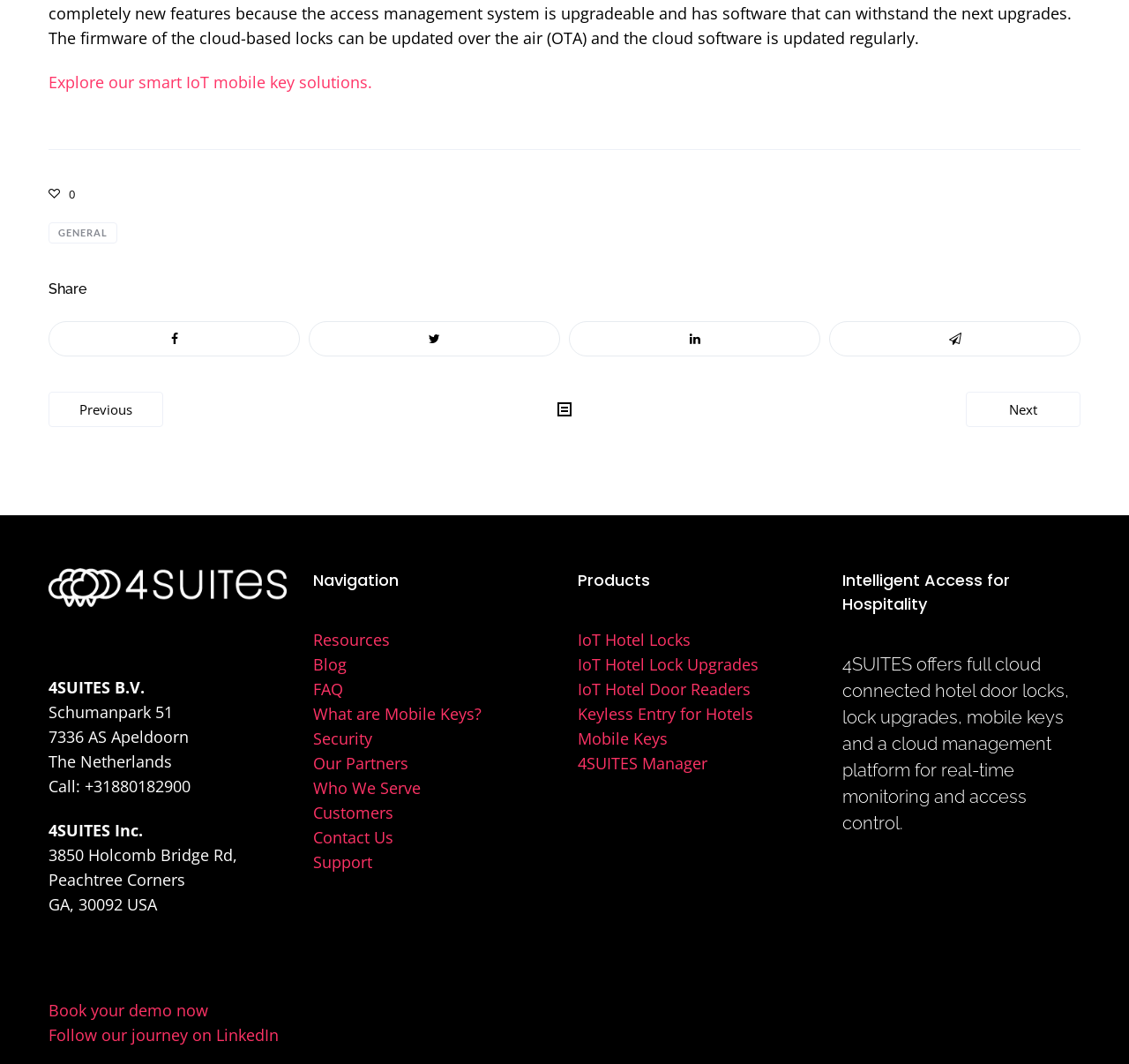From the given element description: "hotel door locks", find the bounding box for the UI element. Provide the coordinates as four float numbers between 0 and 1, in the order [left, top, right, bottom].

[0.828, 0.639, 0.943, 0.659]